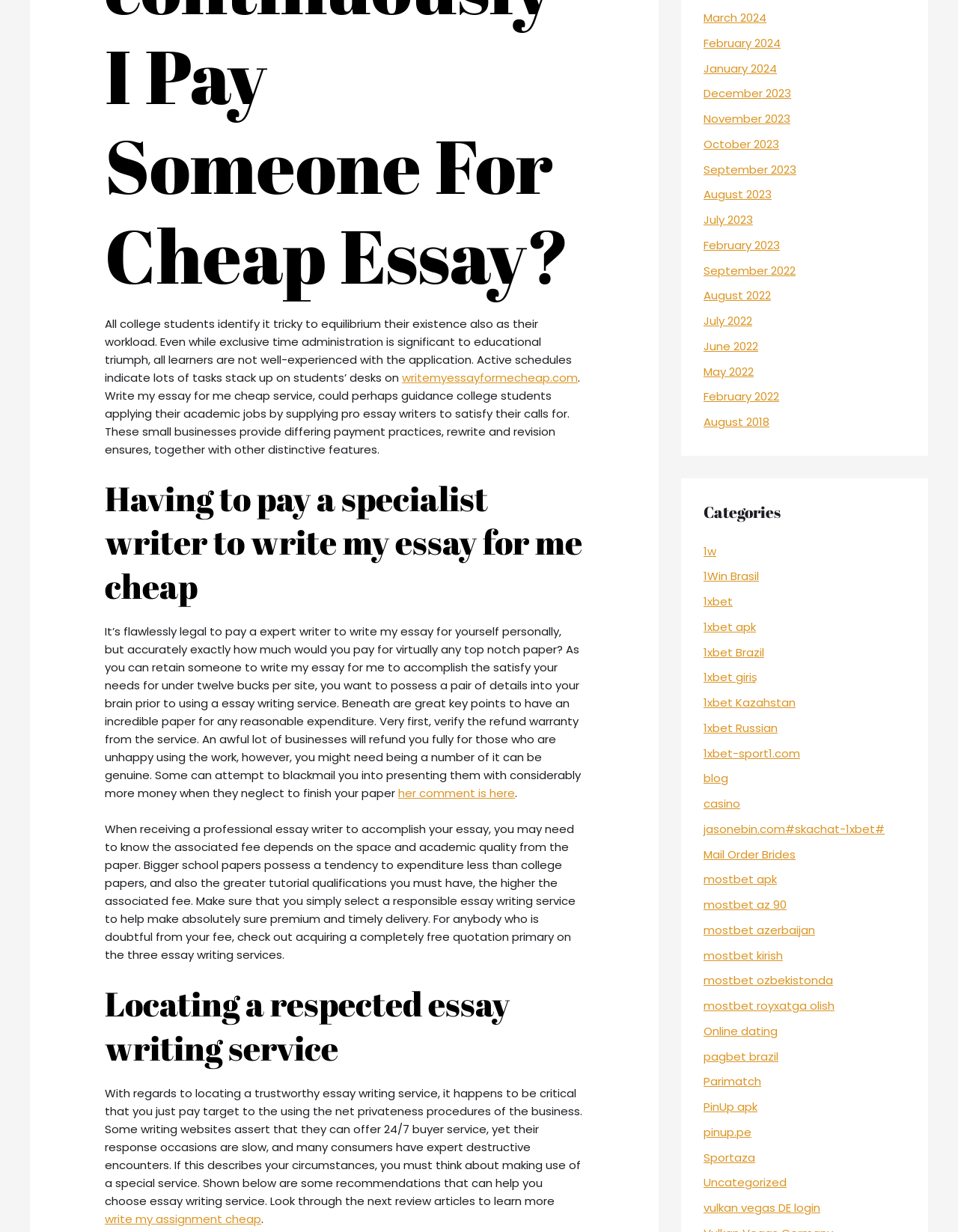Given the element description her comment is here, identify the bounding box coordinates for the UI element on the webpage screenshot. The format should be (top-left x, top-left y, bottom-right x, bottom-right y), with values between 0 and 1.

[0.416, 0.638, 0.538, 0.65]